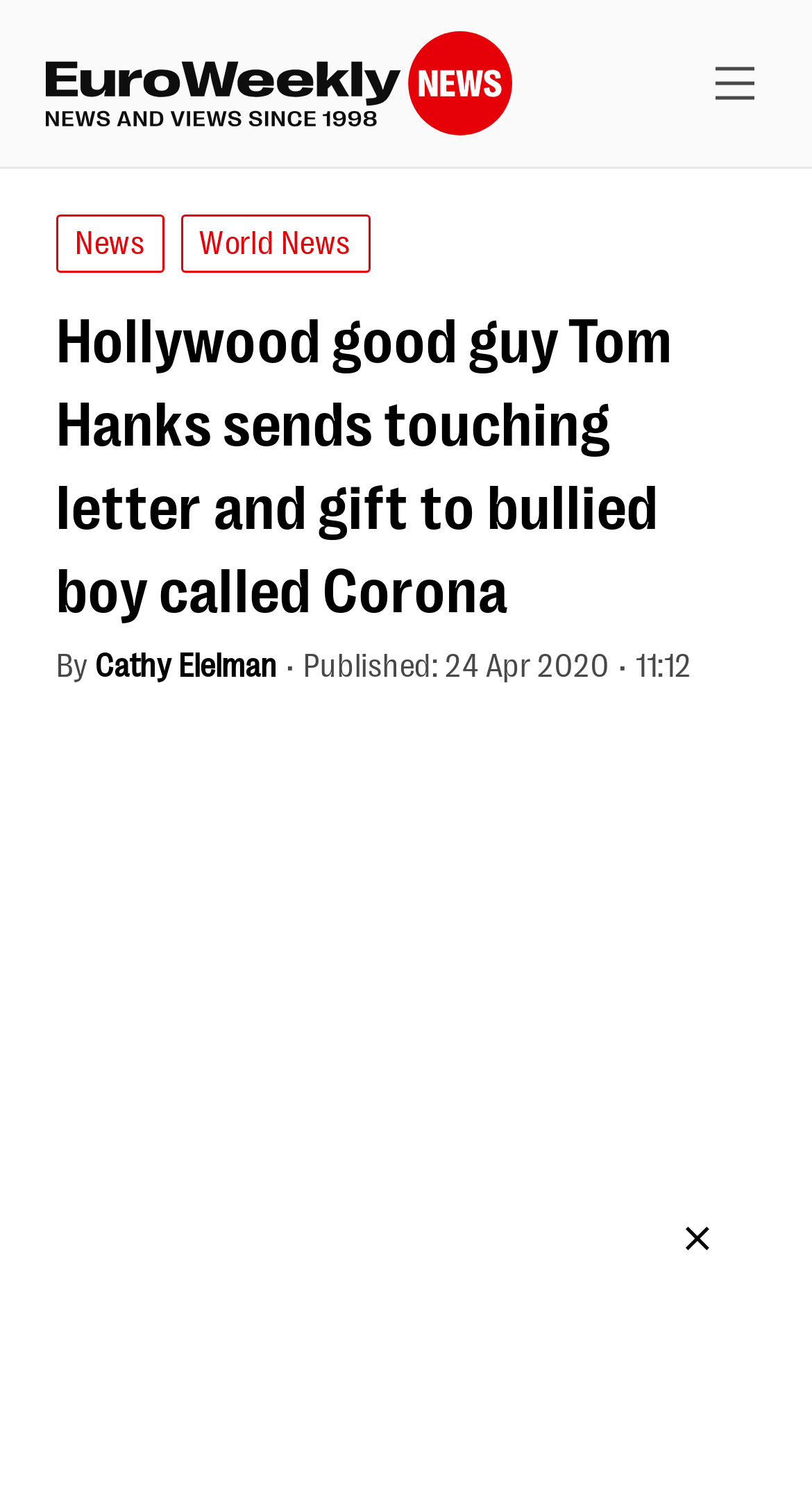How many links are there at the top of the page?
Look at the screenshot and respond with a single word or phrase.

3